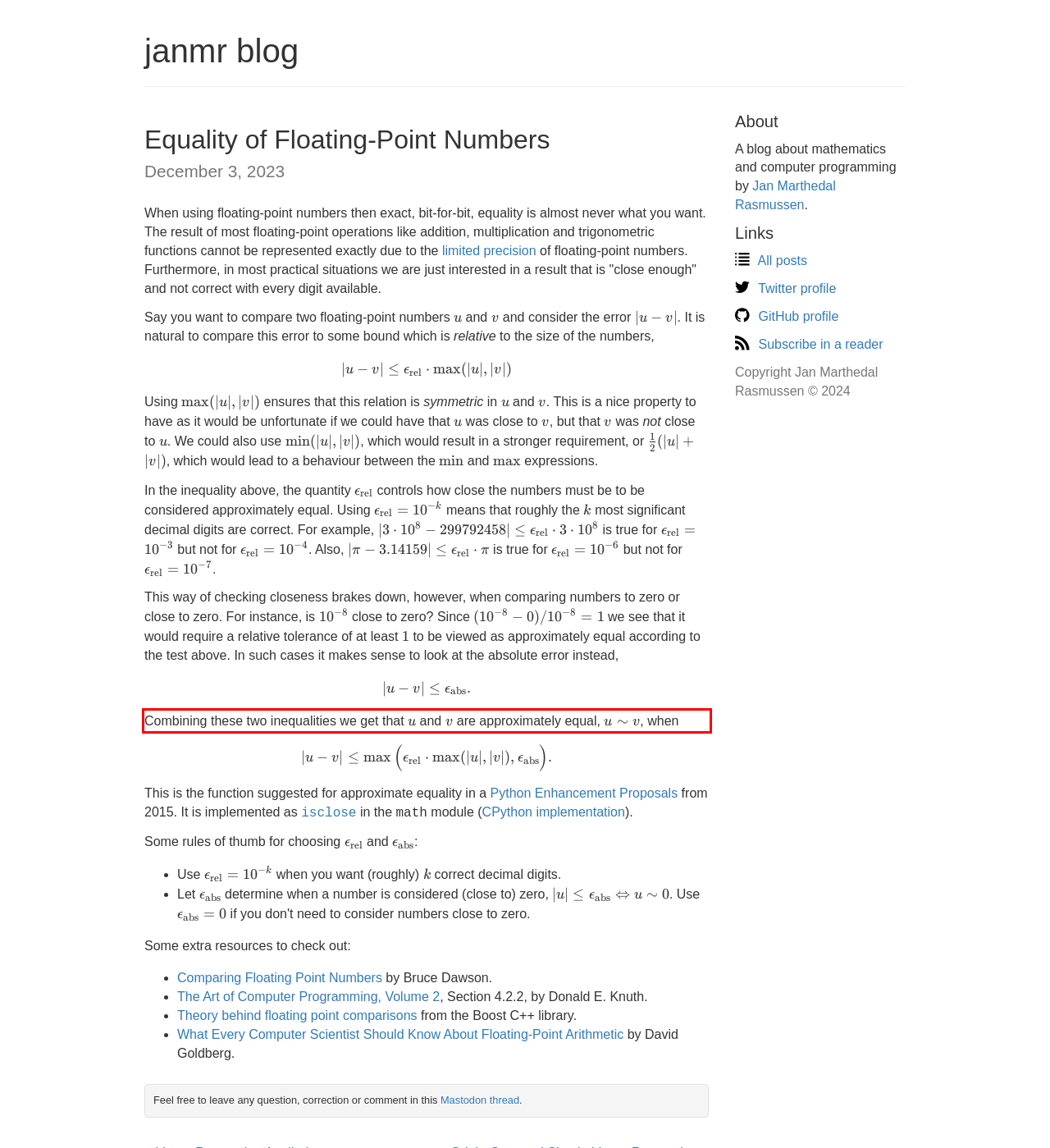Identify and transcribe the text content enclosed by the red bounding box in the given screenshot.

Combining these two inequalities we get that 𝑢 u and 𝑣 v are approximately equal, 𝑢 ∼ 𝑣 u∼v, when